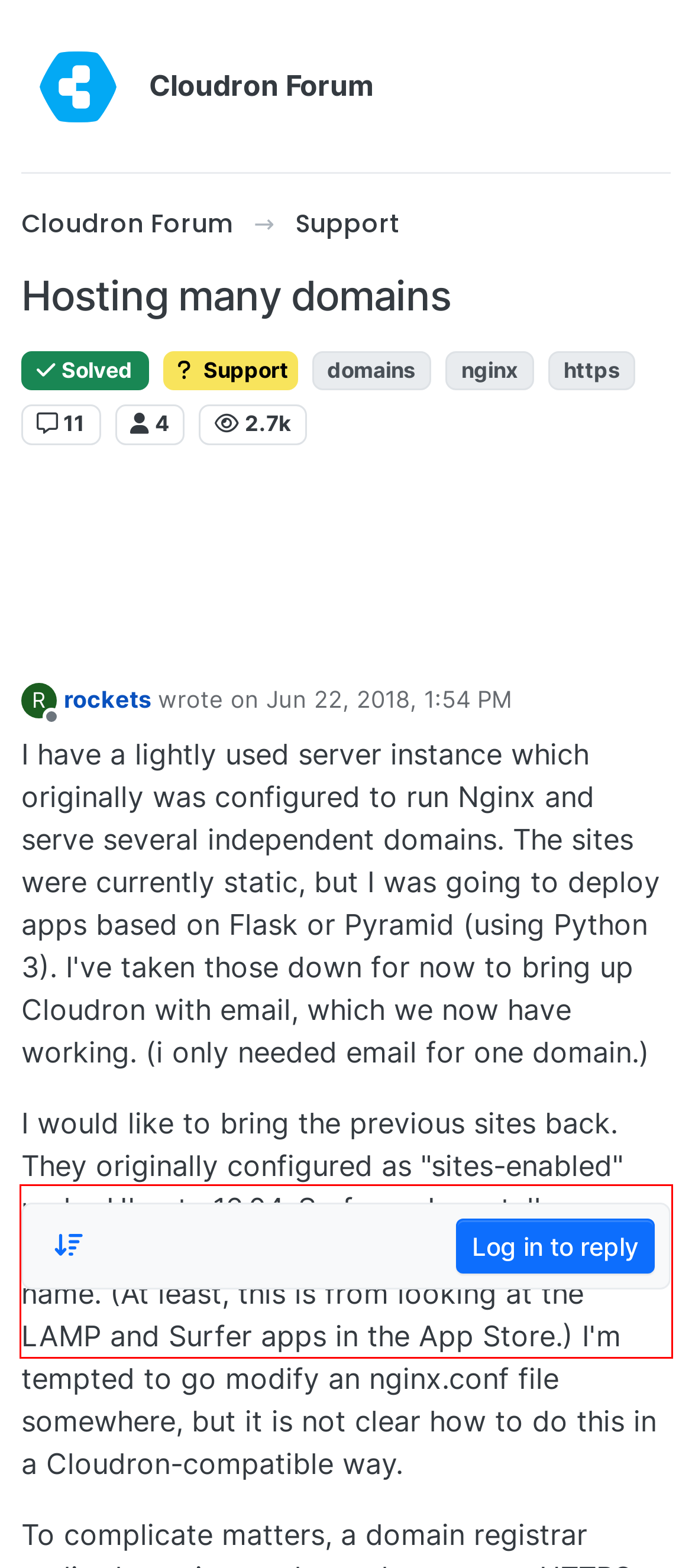Please recognize and transcribe the text located inside the red bounding box in the webpage image.

FYI, we have started working on the redirect feature and it will be part of 3.0. This will solve the common use-case of www redirects. See https://git.cloudron.io/cloudron/box/issues/133